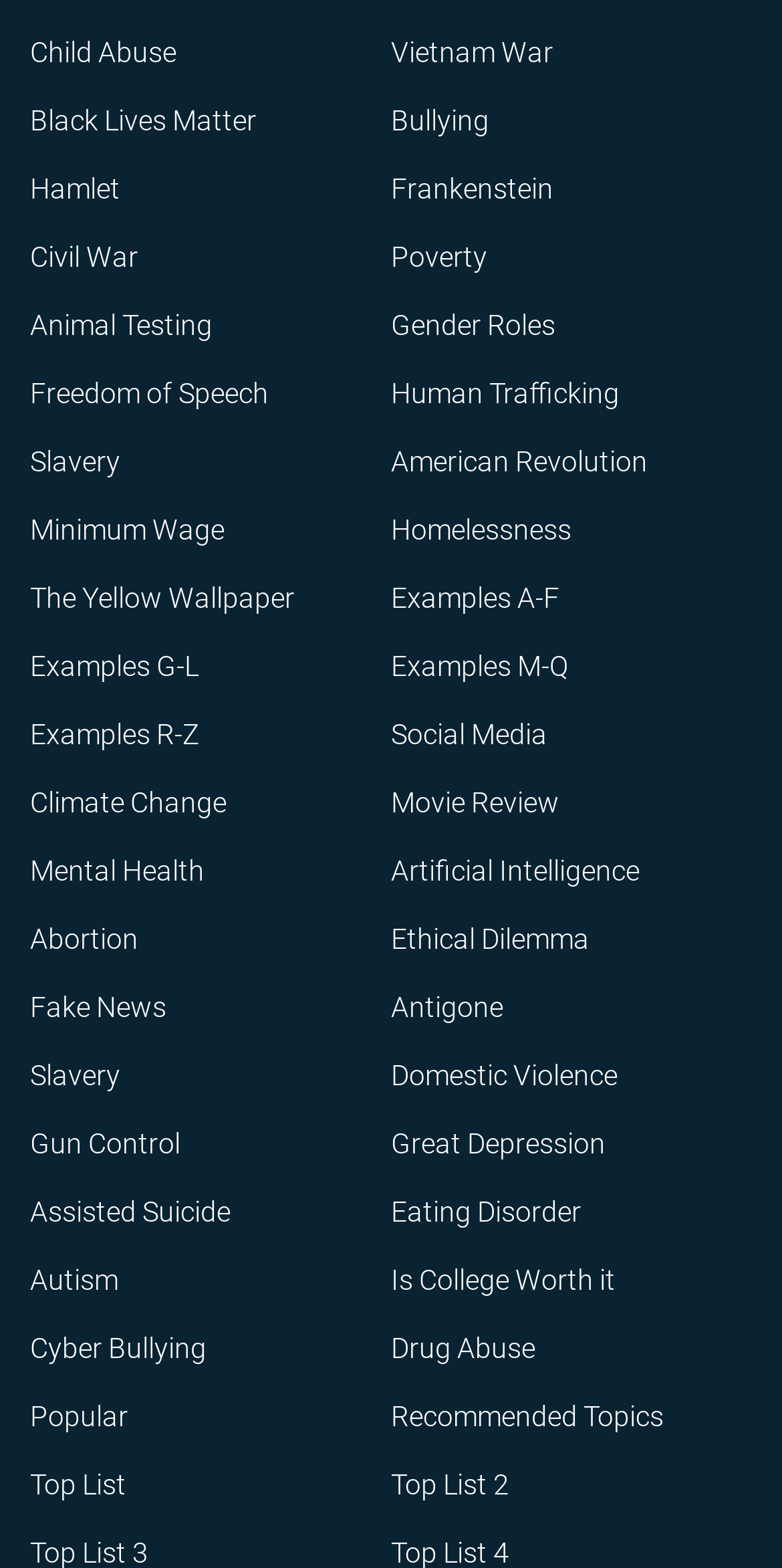Answer the following query concisely with a single word or phrase:
How many links are on the webpage?

365